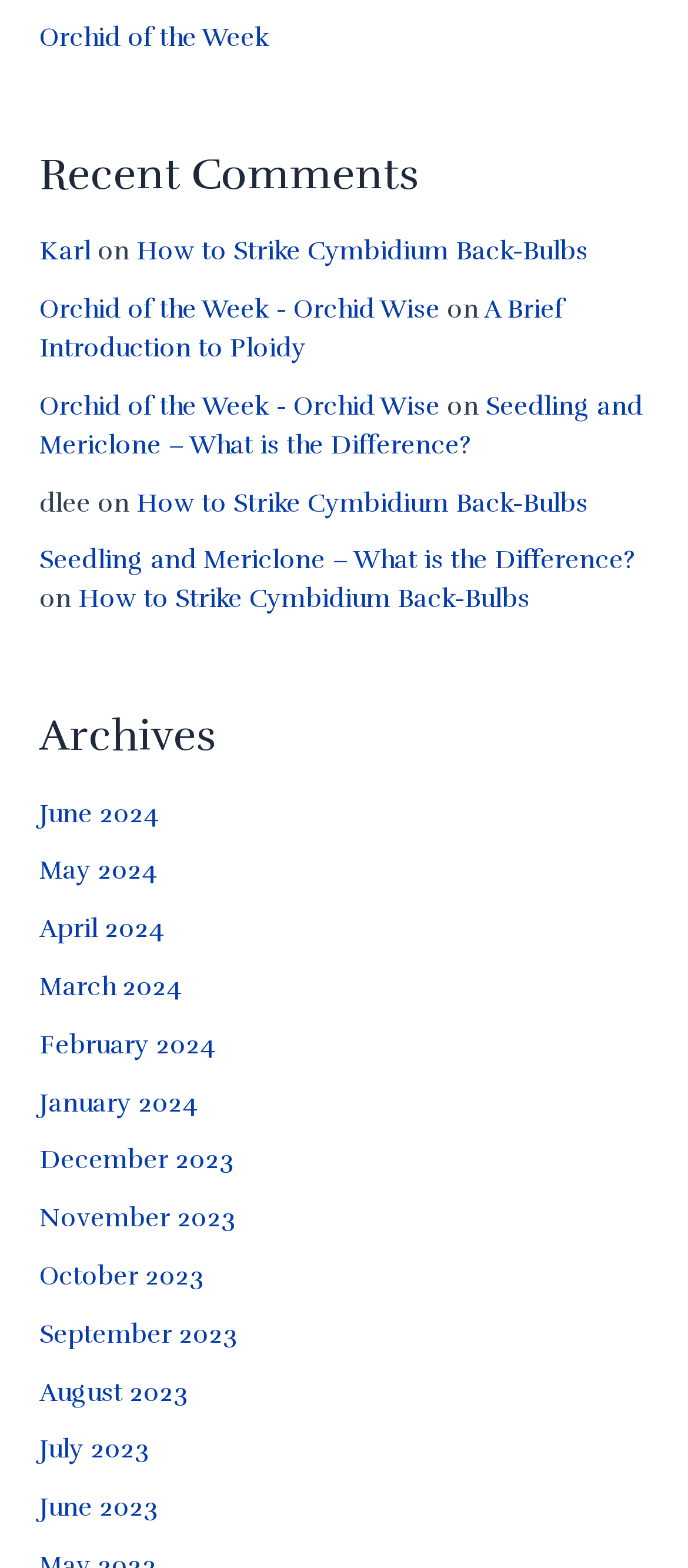Can you provide the bounding box coordinates for the element that should be clicked to implement the instruction: "View reviews"?

None